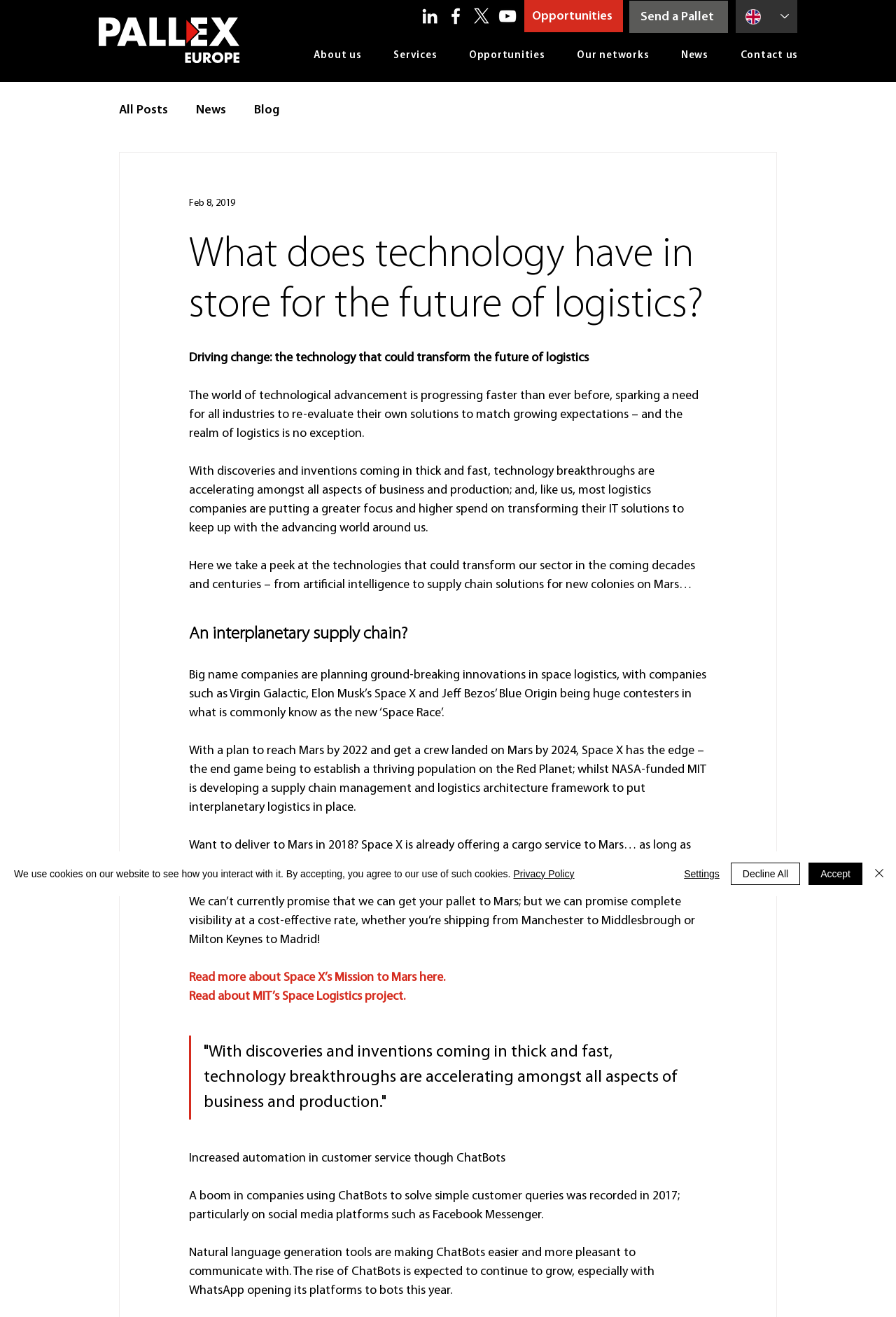Pinpoint the bounding box coordinates for the area that should be clicked to perform the following instruction: "Click the Send a Pallet link".

[0.702, 0.001, 0.812, 0.025]